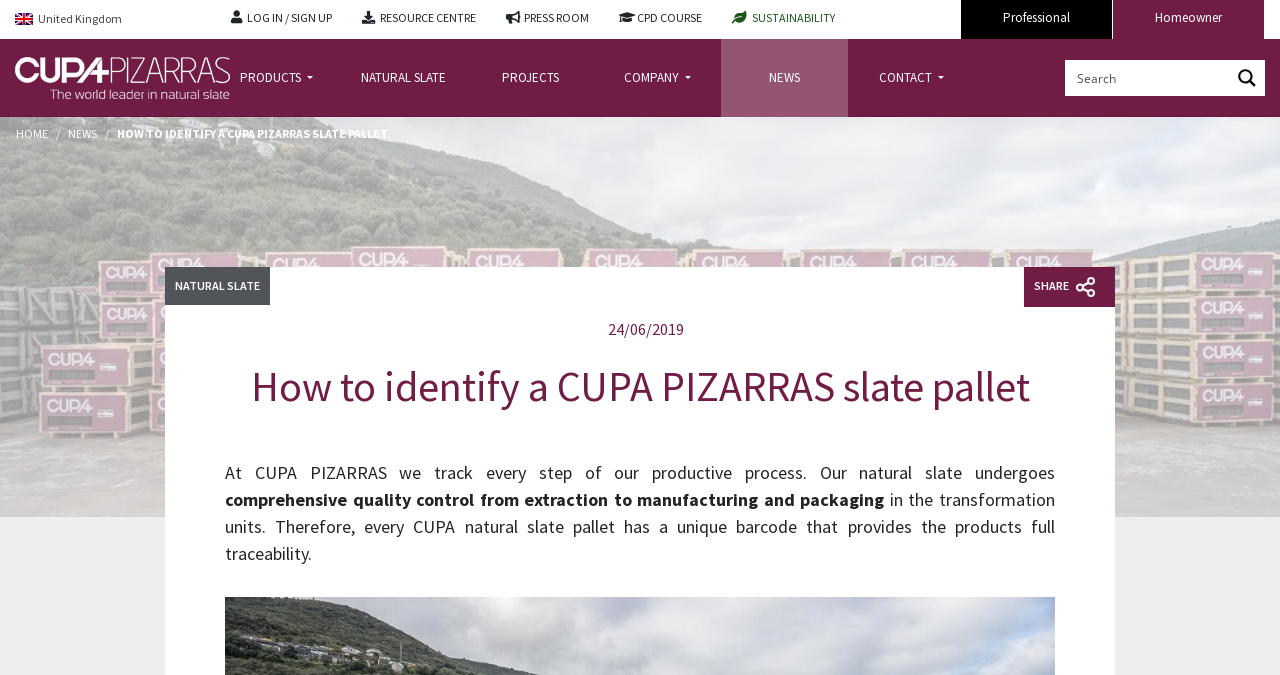Determine the bounding box coordinates of the area to click in order to meet this instruction: "Click the SHARE button".

[0.8, 0.395, 0.871, 0.454]